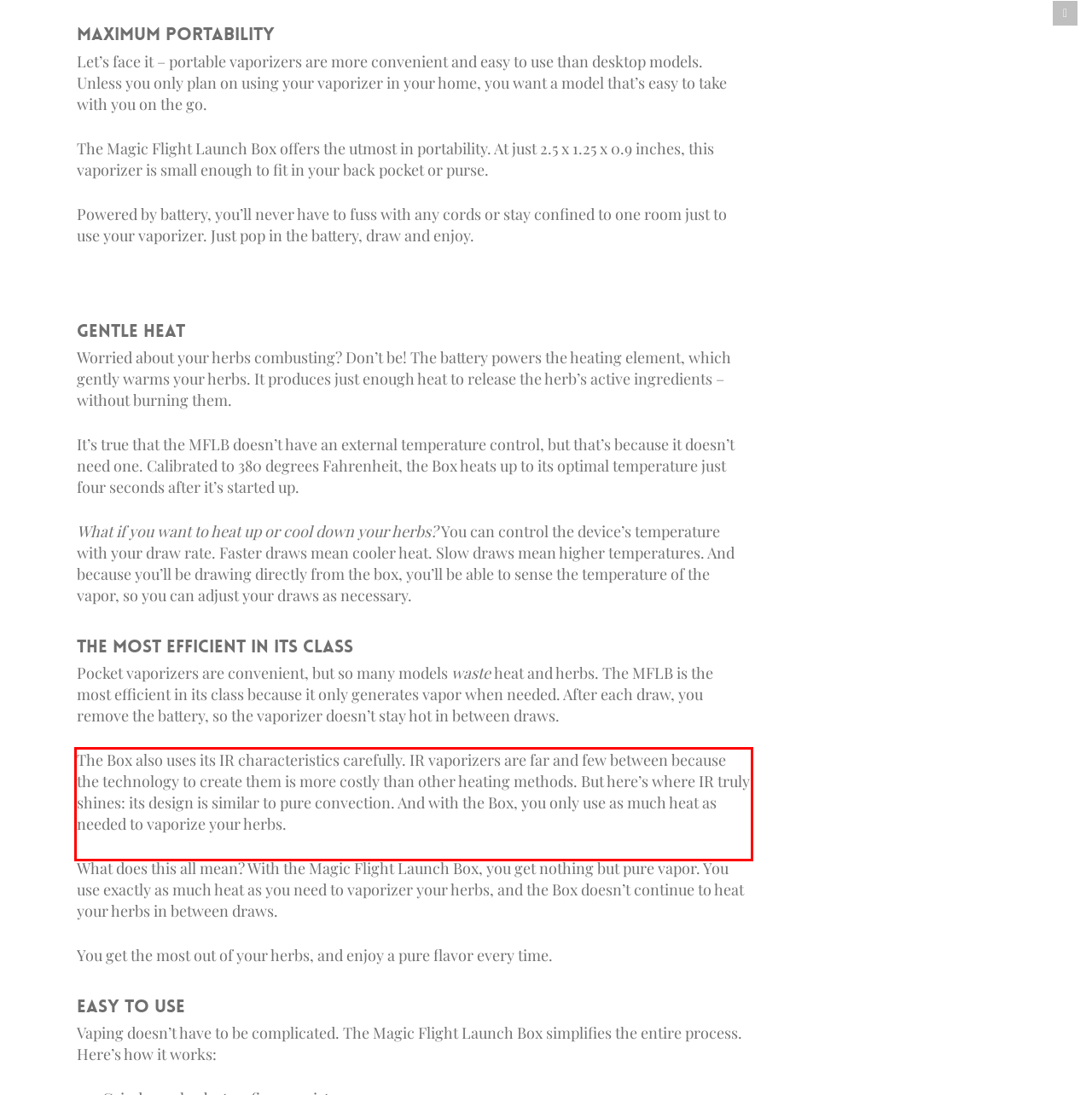Please look at the screenshot provided and find the red bounding box. Extract the text content contained within this bounding box.

The Box also uses its IR characteristics carefully. IR vaporizers are far and few between because the technology to create them is more costly than other heating methods. But here’s where IR truly shines: its design is similar to pure convection. And with the Box, you only use as much heat as needed to vaporize your herbs.